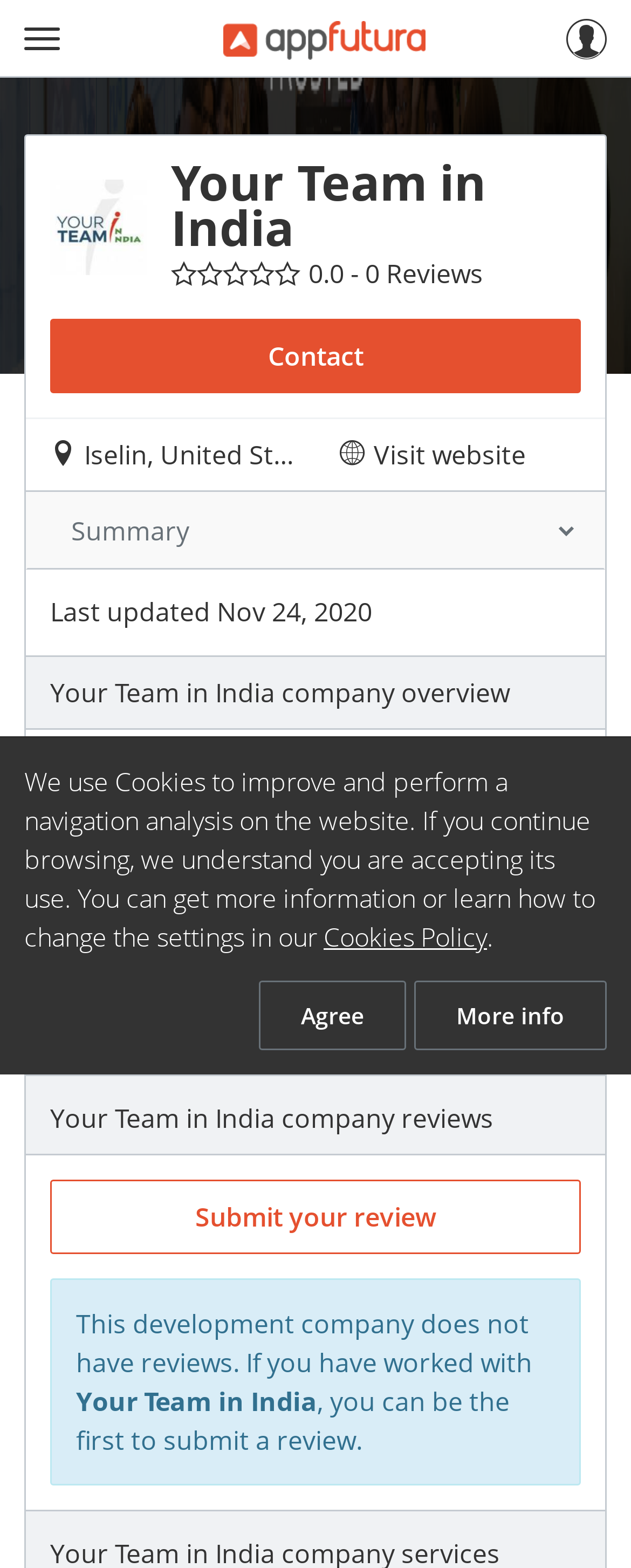Where is the company located?
Give a detailed explanation using the information visible in the image.

The company location is obtained from the static text elements on the webpage, which display the text 'Iselin' and 'United States'.